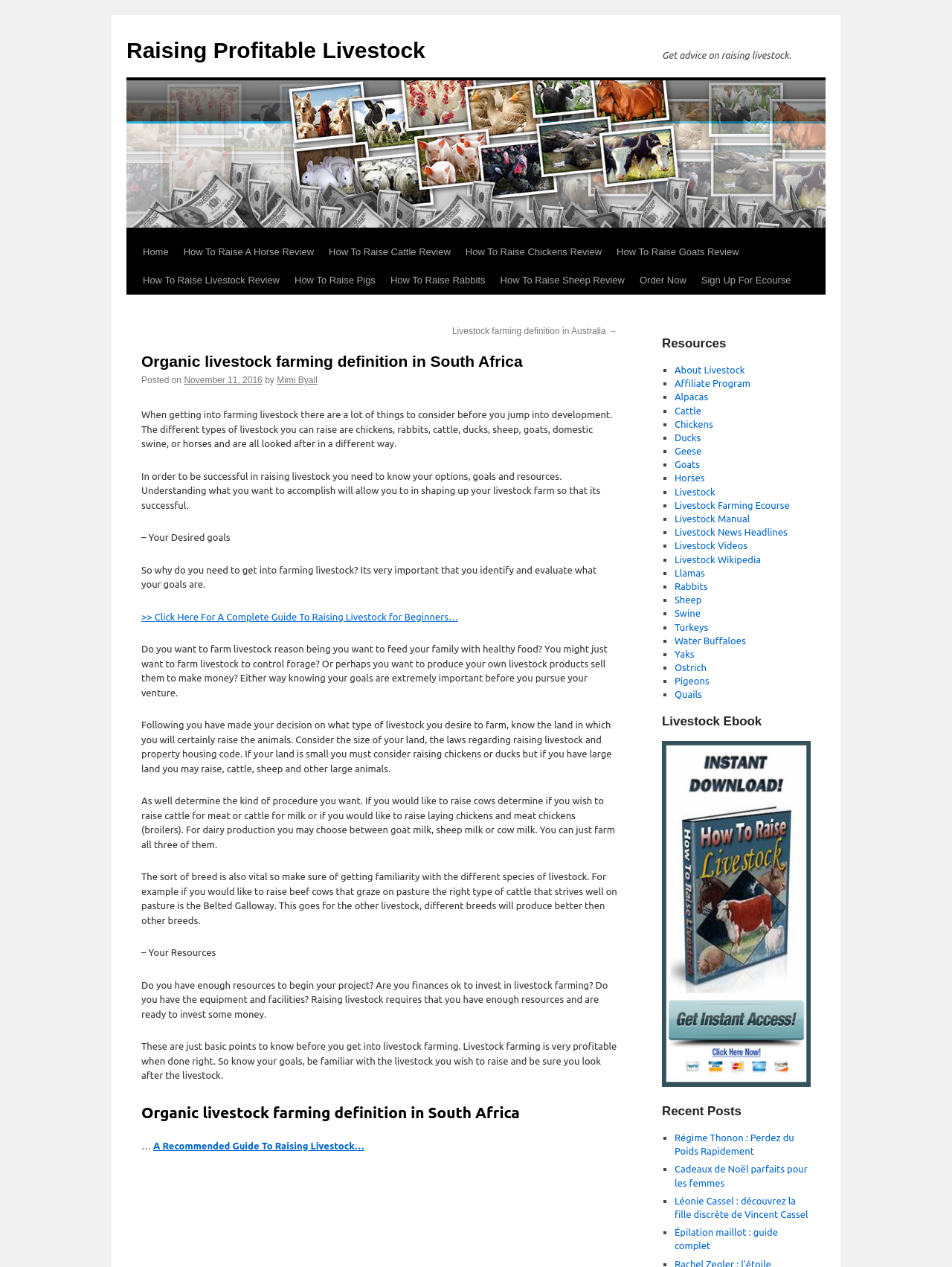Please specify the bounding box coordinates of the element that should be clicked to execute the given instruction: 'Click on 'Raising Profitable Livestock''. Ensure the coordinates are four float numbers between 0 and 1, expressed as [left, top, right, bottom].

[0.133, 0.03, 0.447, 0.049]